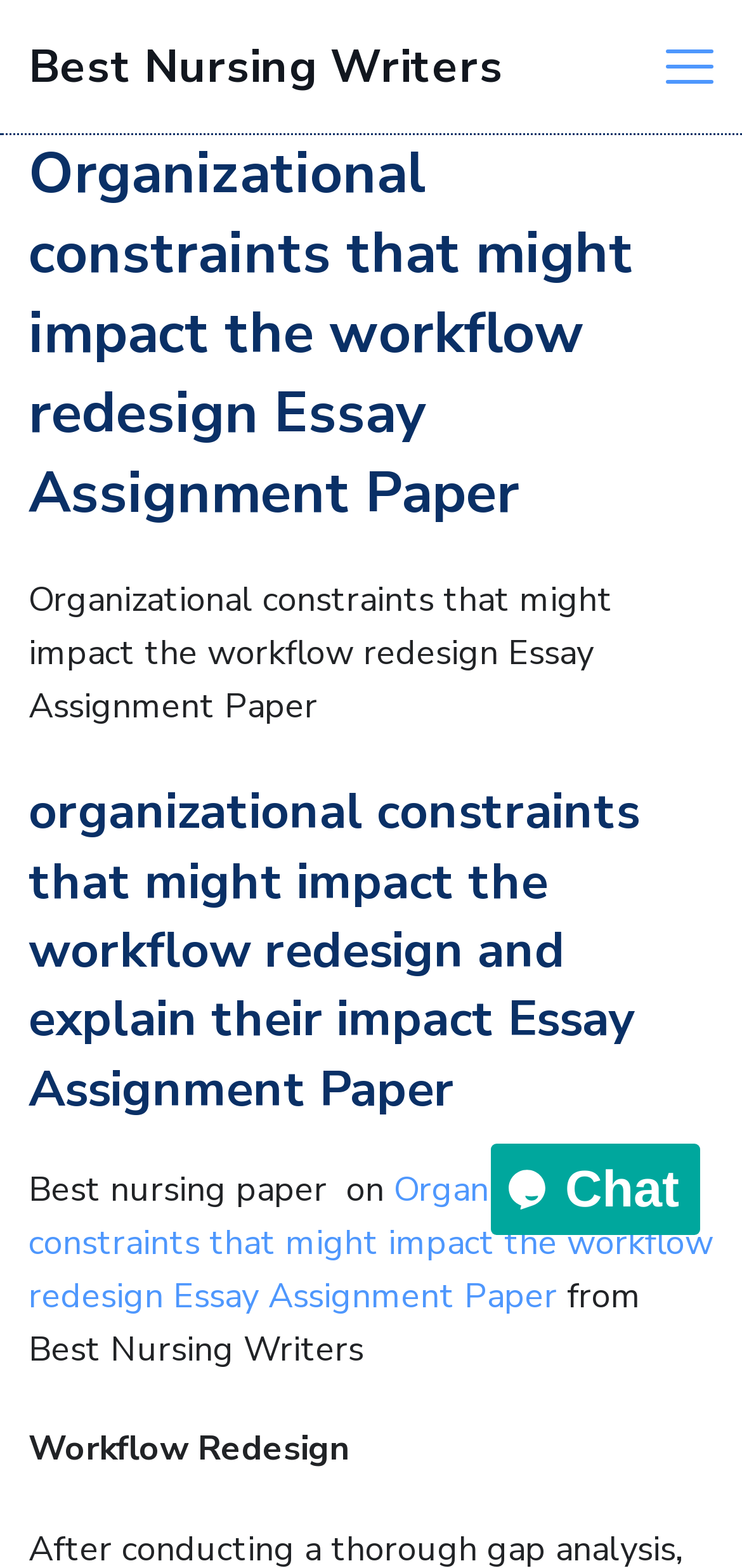Please specify the bounding box coordinates in the format (top-left x, top-left y, bottom-right x, bottom-right y), with all values as floating point numbers between 0 and 1. Identify the bounding box of the UI element described by: Menu

[0.897, 0.024, 0.962, 0.061]